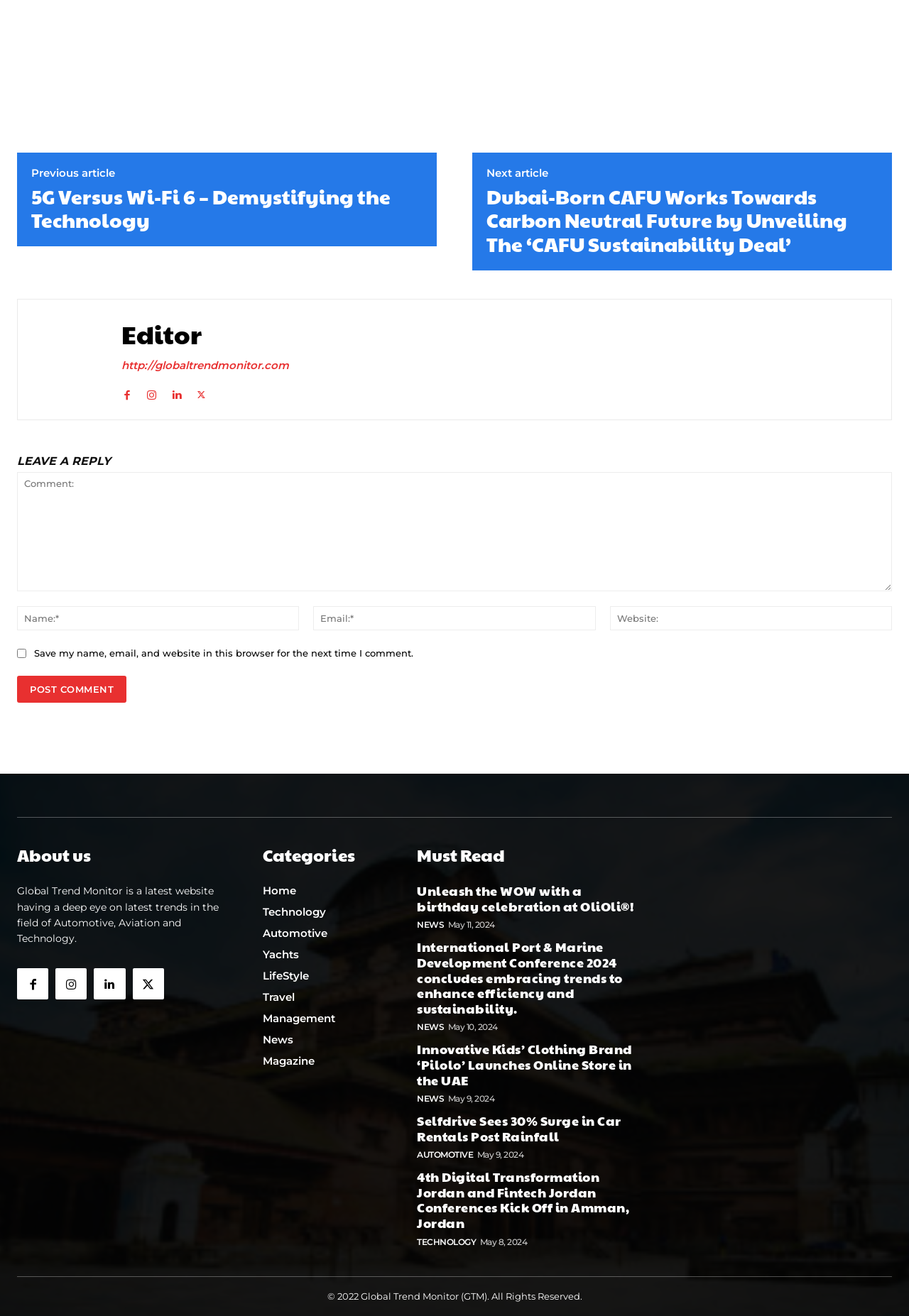Respond to the question below with a single word or phrase:
What is the name of the website?

Global Trend Monitor